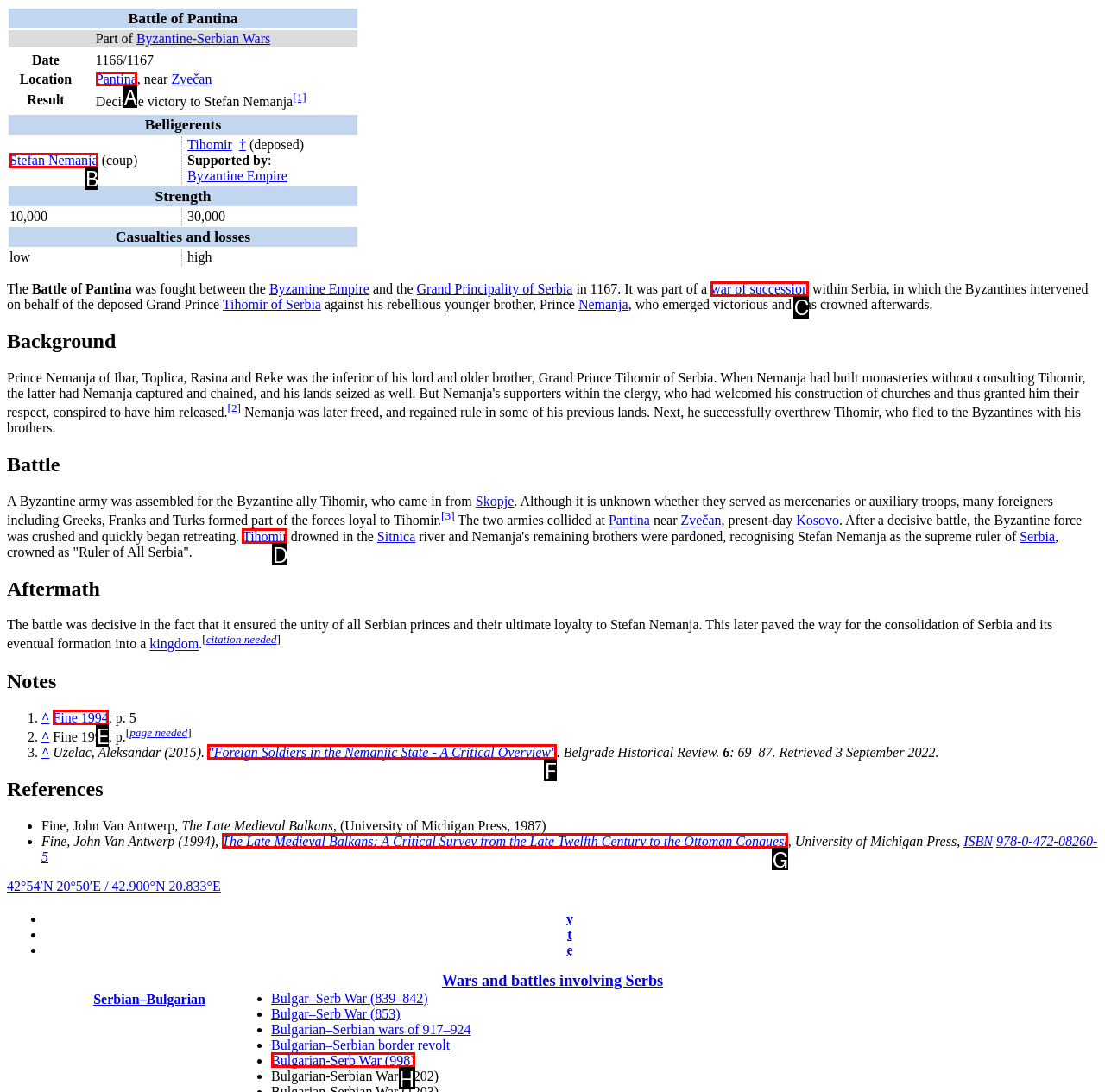Identify which lettered option completes the task: Click the link to Pantina. Provide the letter of the correct choice.

A